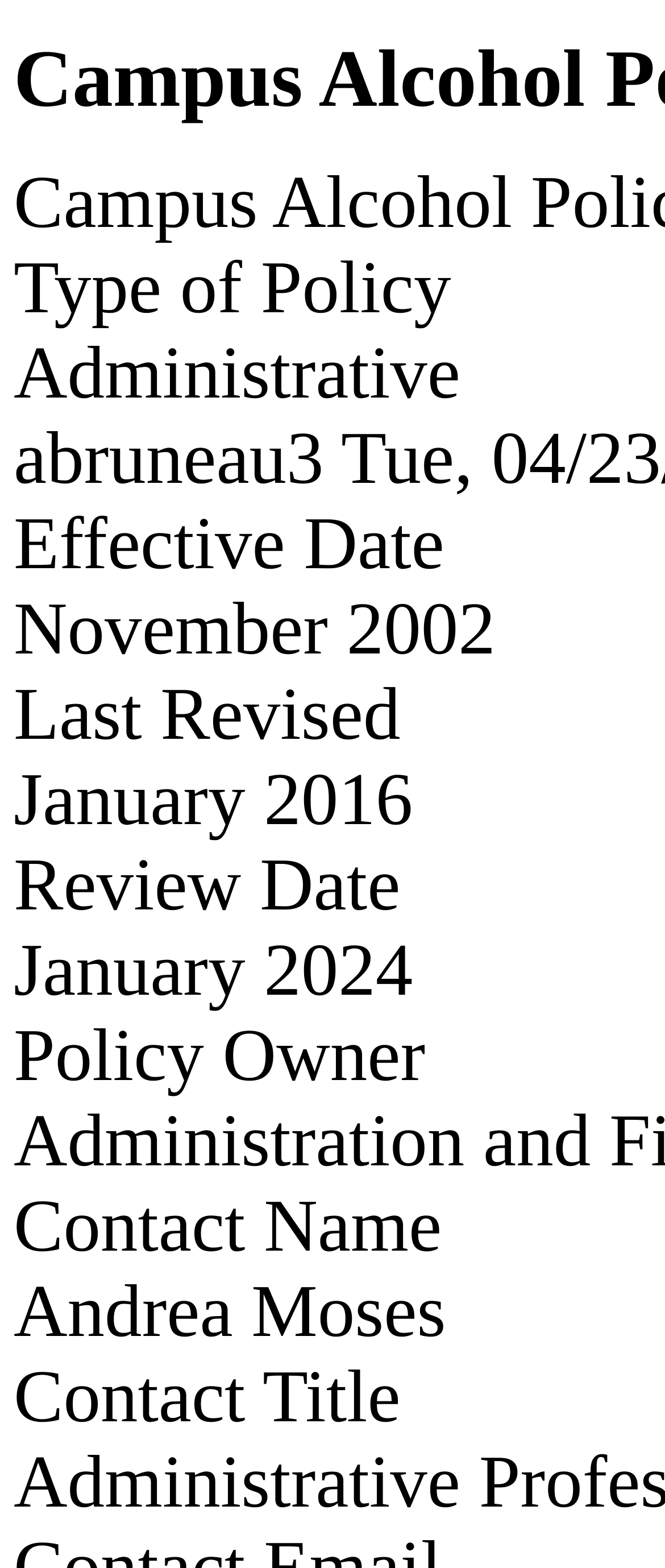What is the type of policy?
From the screenshot, provide a brief answer in one word or phrase.

Administrative